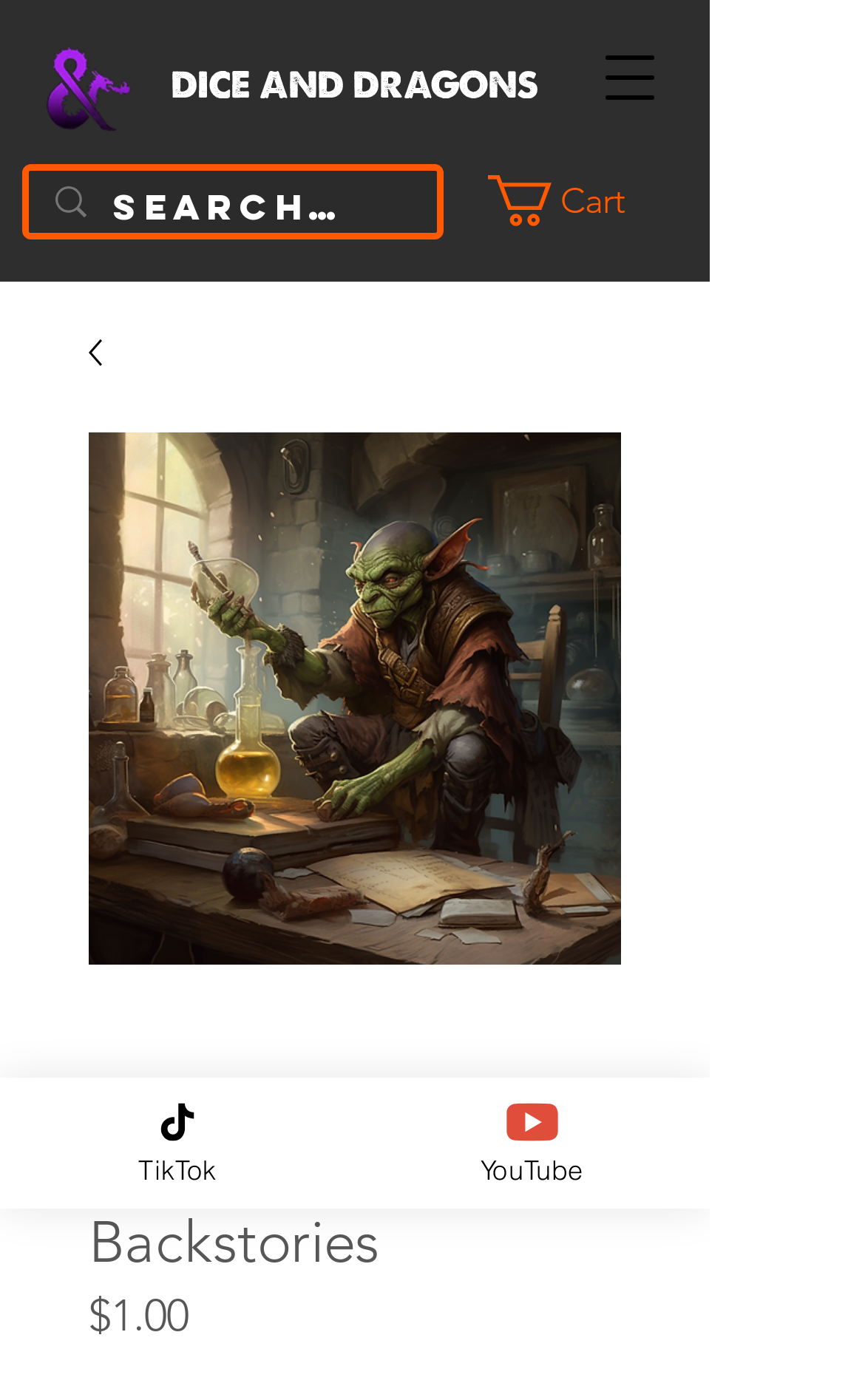Articulate a complete and detailed caption of the webpage elements.

This webpage is an e-commerce page for a digital product, "Epic Alchemist Backstories: 20 Unique Origins for Pathfinder 2e & Dungeons and Dragons". At the top left corner, there is a logo of "Dice And Dragons" in the form of an image. Next to the logo, there is a heading that reads "DICE AND DRAGONS". 

Below the logo and heading, there is a search bar with a magnifying glass icon and a placeholder text "Search...". On the top right corner, there is a cart icon with the text "Cart" next to it, and a navigation menu button that says "Open navigation menu". 

The main content of the page is a product showcase, featuring an image of the product, "20 Explosive Alchemist Backstories", which takes up most of the page's width. Below the image, there is a heading with the same title, followed by the price of the product, "$1.00", and a label that says "Price". 

At the bottom of the page, there are two social media links, one for TikTok and one for YouTube, each accompanied by their respective icons.